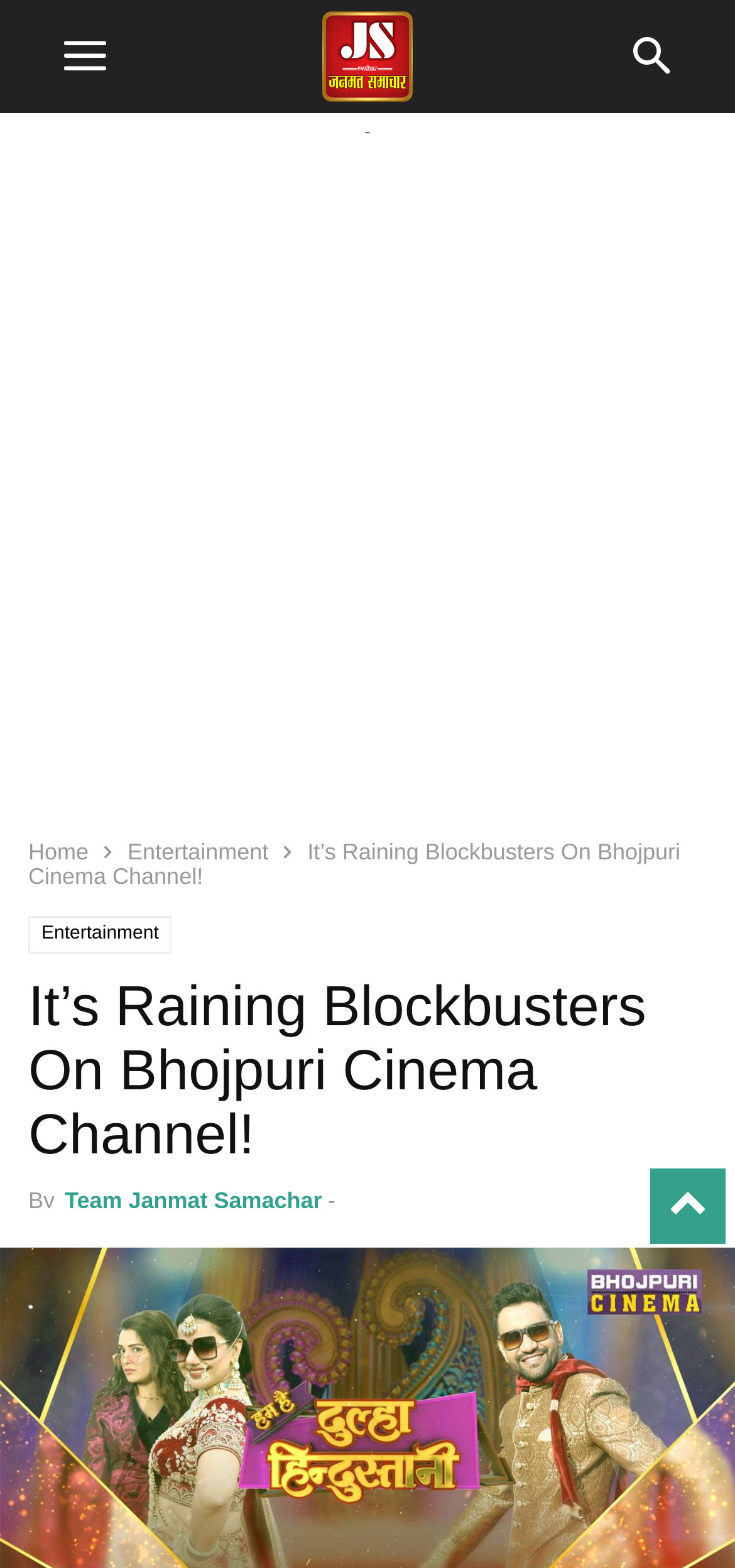Please specify the bounding box coordinates of the clickable region to carry out the following instruction: "search for something". The coordinates should be four float numbers between 0 and 1, in the format [left, top, right, bottom].

[0.81, 0.0, 0.969, 0.072]